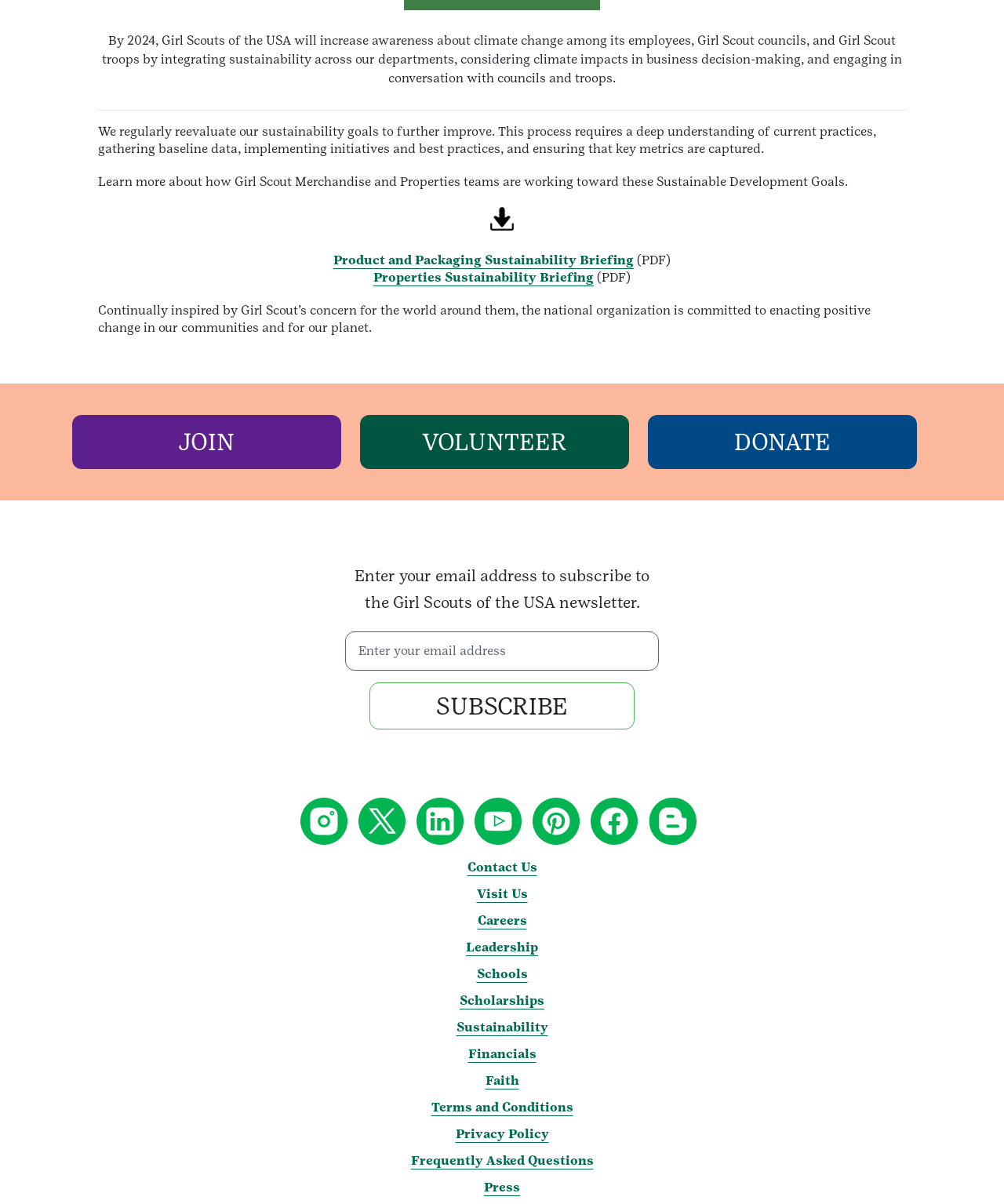Determine the bounding box coordinates for the area you should click to complete the following instruction: "Learn more about Product and Packaging Sustainability".

[0.332, 0.21, 0.631, 0.222]